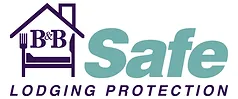Elaborate on the elements present in the image.

The image features the logo for "B&B Safe," a lodging protection service designed to provide assurance for bed and breakfast stays. The logo includes a stylized house icon, indicating comfort and hospitality, paired with the text "Safe" in a bold, inviting font. This suggests an emphasis on security and peace of mind for guests. Below the main title, the words "LODGING PROTECTION" clarify the service's aim to protect travelers during their accommodations. The combination of colors and imagery conveys a sense of reliability and warmth, inviting potential guests to consider opting into the coverage for their upcoming stays. This service is prominently featured on the website of a bed and breakfast in Monticello, Georgia, highlighting its commitment to guest safety and satisfaction.